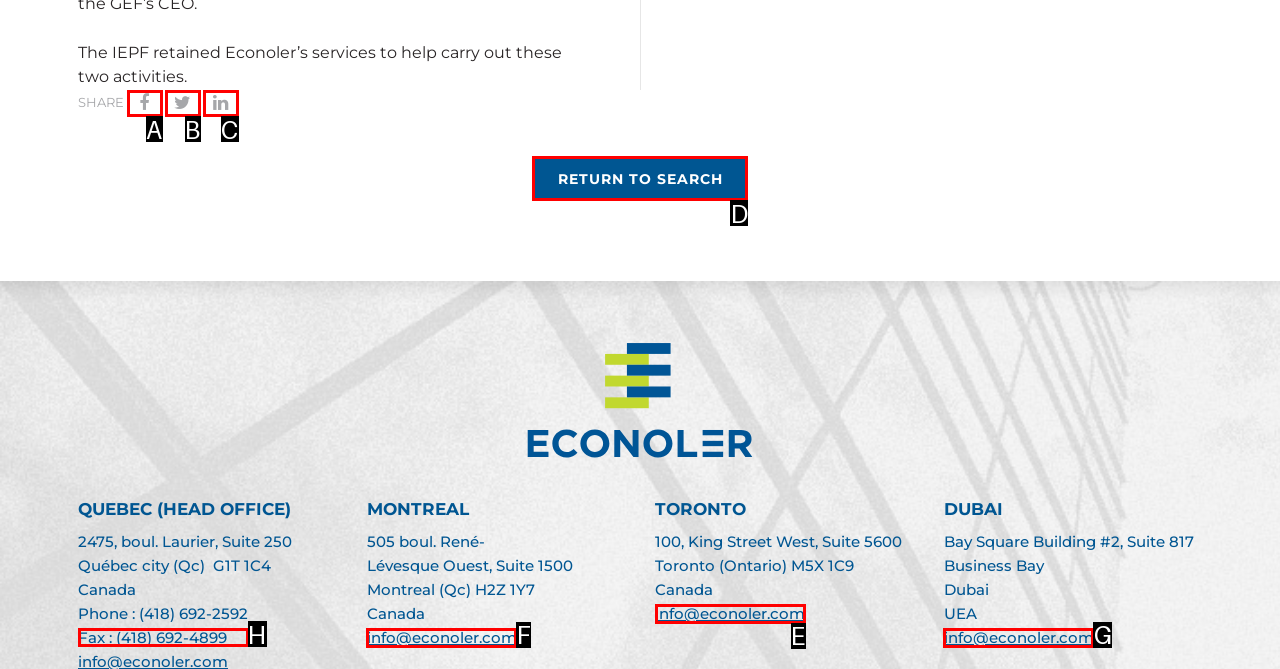Indicate which UI element needs to be clicked to fulfill the task: Click the info@econoler.com email link in QUEBEC
Answer with the letter of the chosen option from the available choices directly.

H